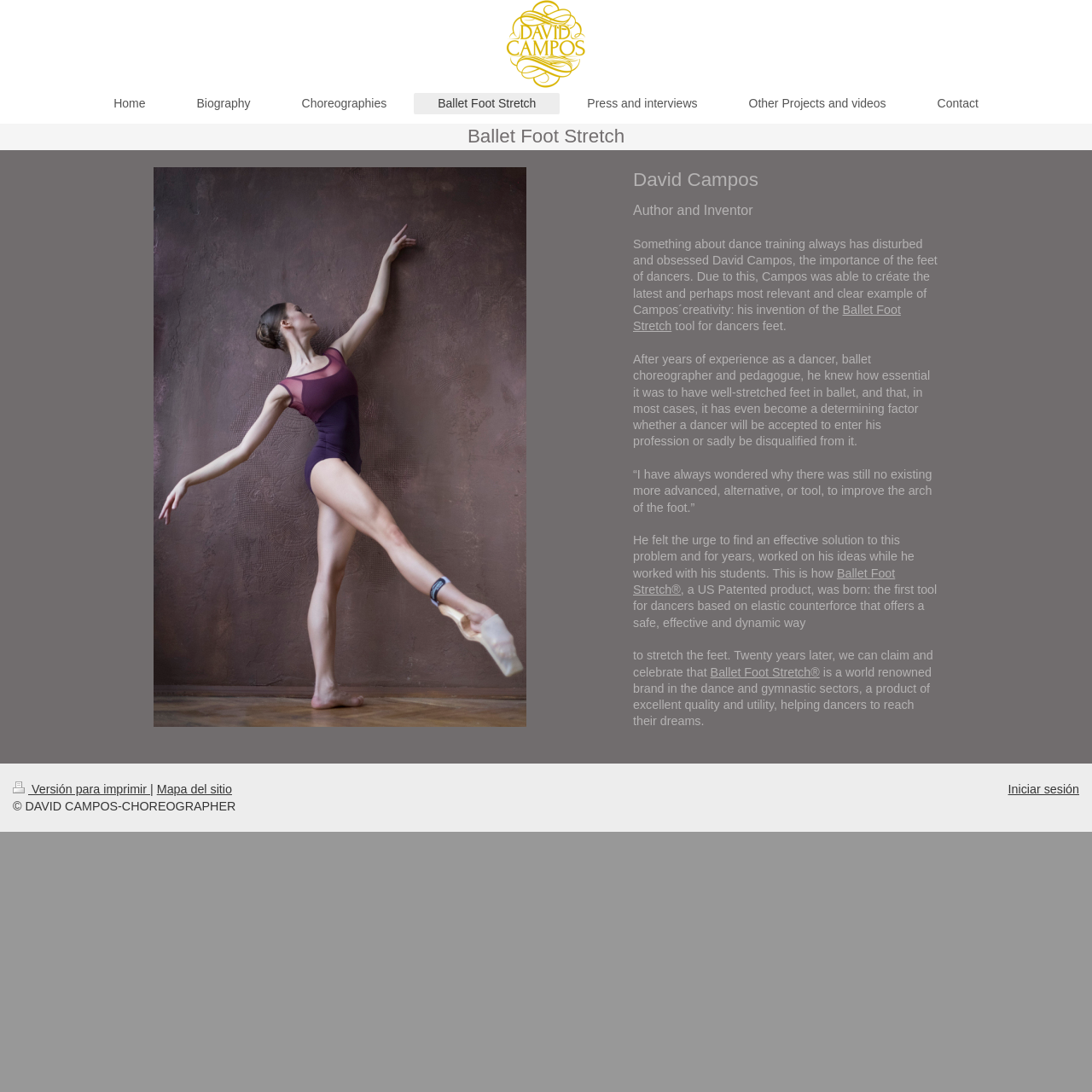Please identify the primary heading on the webpage and return its text.

Ballet Foot Stretch